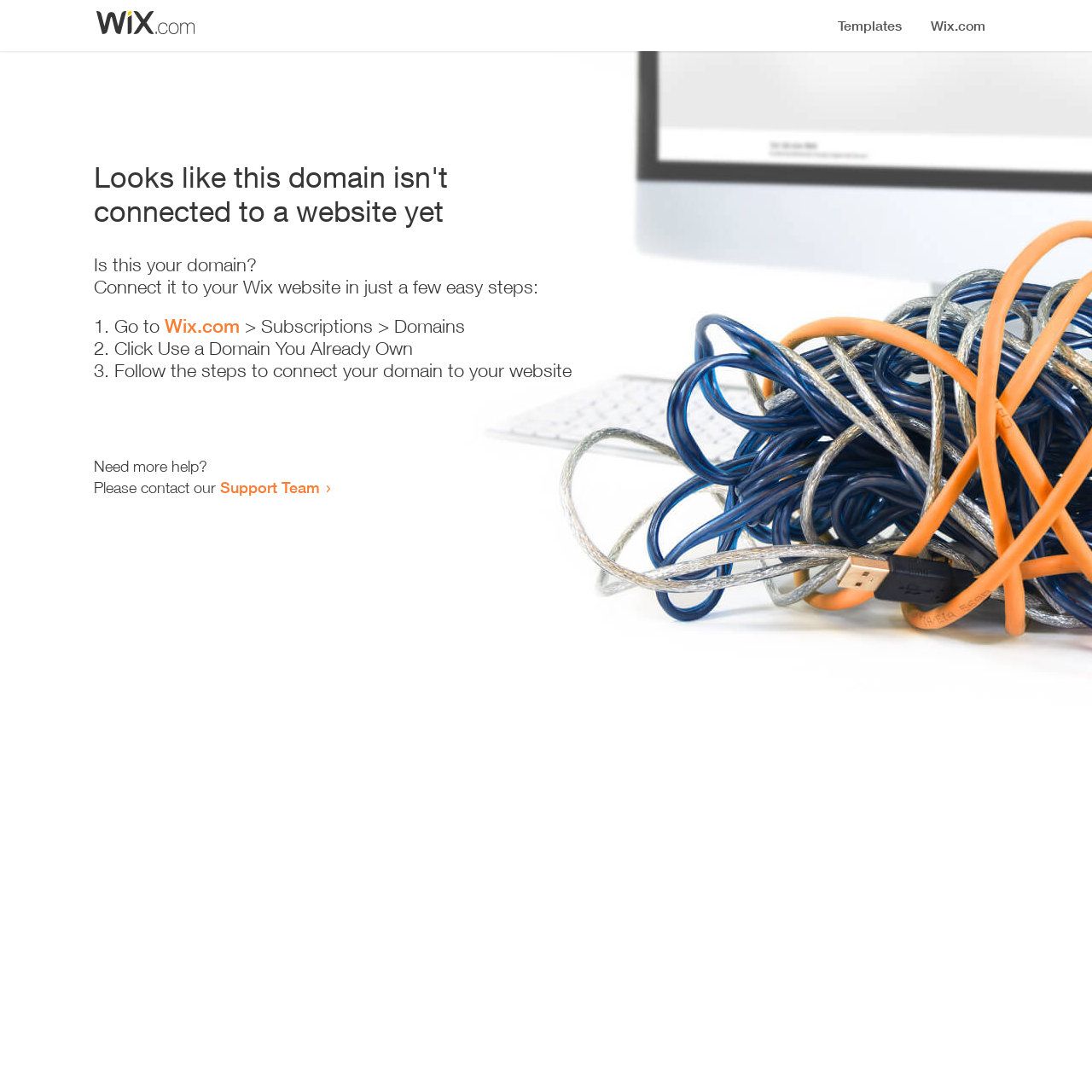Where can I get more help?
From the screenshot, supply a one-word or short-phrase answer.

Support Team